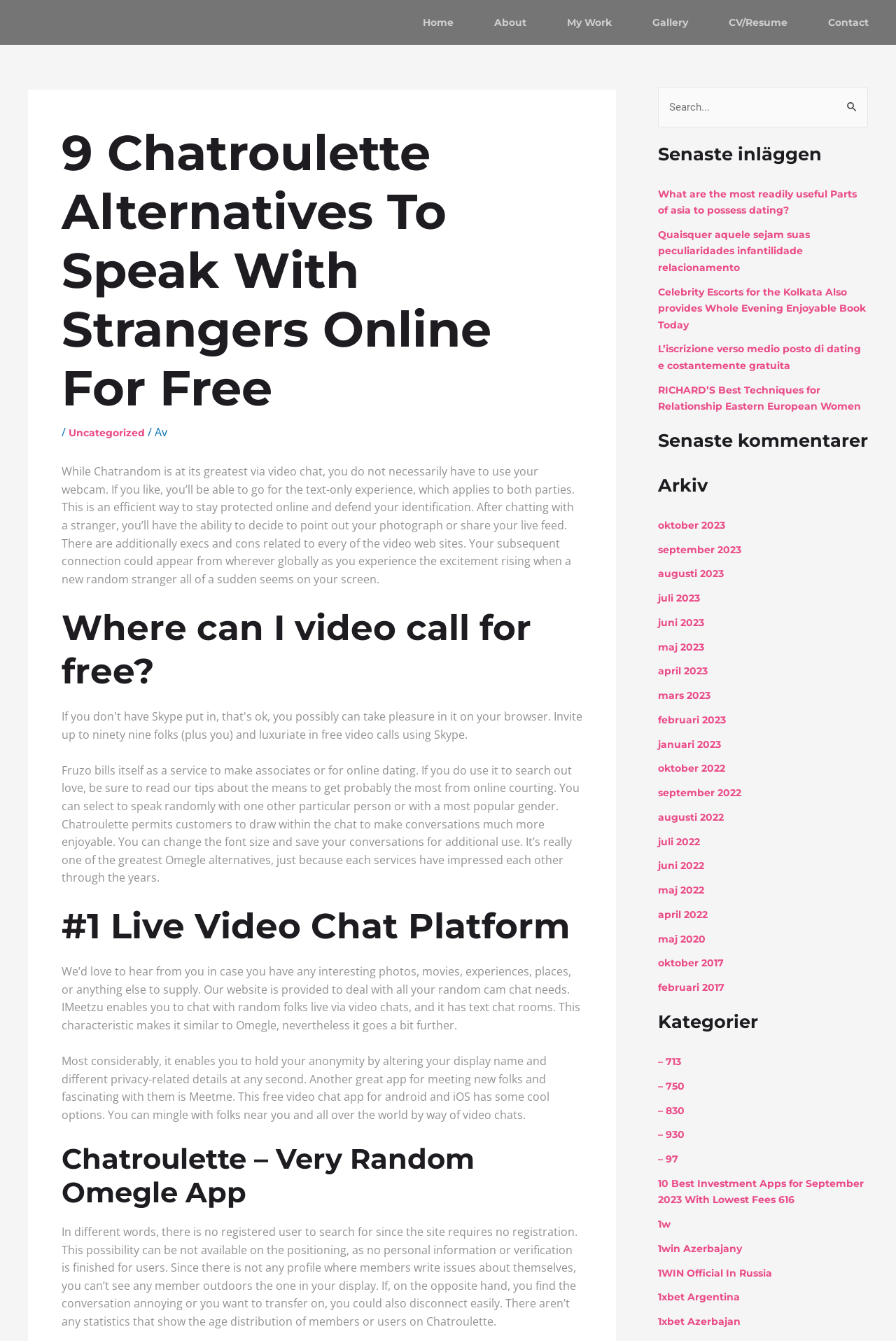Produce a meticulous description of the webpage.

This webpage is about 9 Chatroulette alternatives to speak with strangers online for free. At the top, there is a navigation bar with links to "Home", "About", "My Work", "Gallery", "CV/Resume", and "Contact". Below the navigation bar, there is a header section with the title "9 Chatroulette Alternatives To Speak With Strangers Online For Free" and a subheading with the author's name "joakimleander".

The main content of the webpage is divided into several sections. The first section discusses the benefits of using Chatrandom, a video chat platform that allows users to stay protected online and defend their identity. The section also mentions that there are pros and cons related to every video website.

The next section is a list of Chatroulette alternatives, each with a brief description. The list includes Fruzo, which allows users to chat randomly with another person or with a preferred gender, and IMeetzu, which enables users to chat with random people live via video chats.

The webpage also has a search bar on the right side, where users can search for specific topics. Below the search bar, there are three sections: "Senaste inläggen" (Latest posts), "Senaste kommentarer" (Latest comments), and "Arkiv" (Archive), which provide links to recent posts, comments, and archived content, respectively.

Additionally, there is a section on the right side that lists categories, including links to specific topics such as investment apps, online dating, and celebrity escorts.